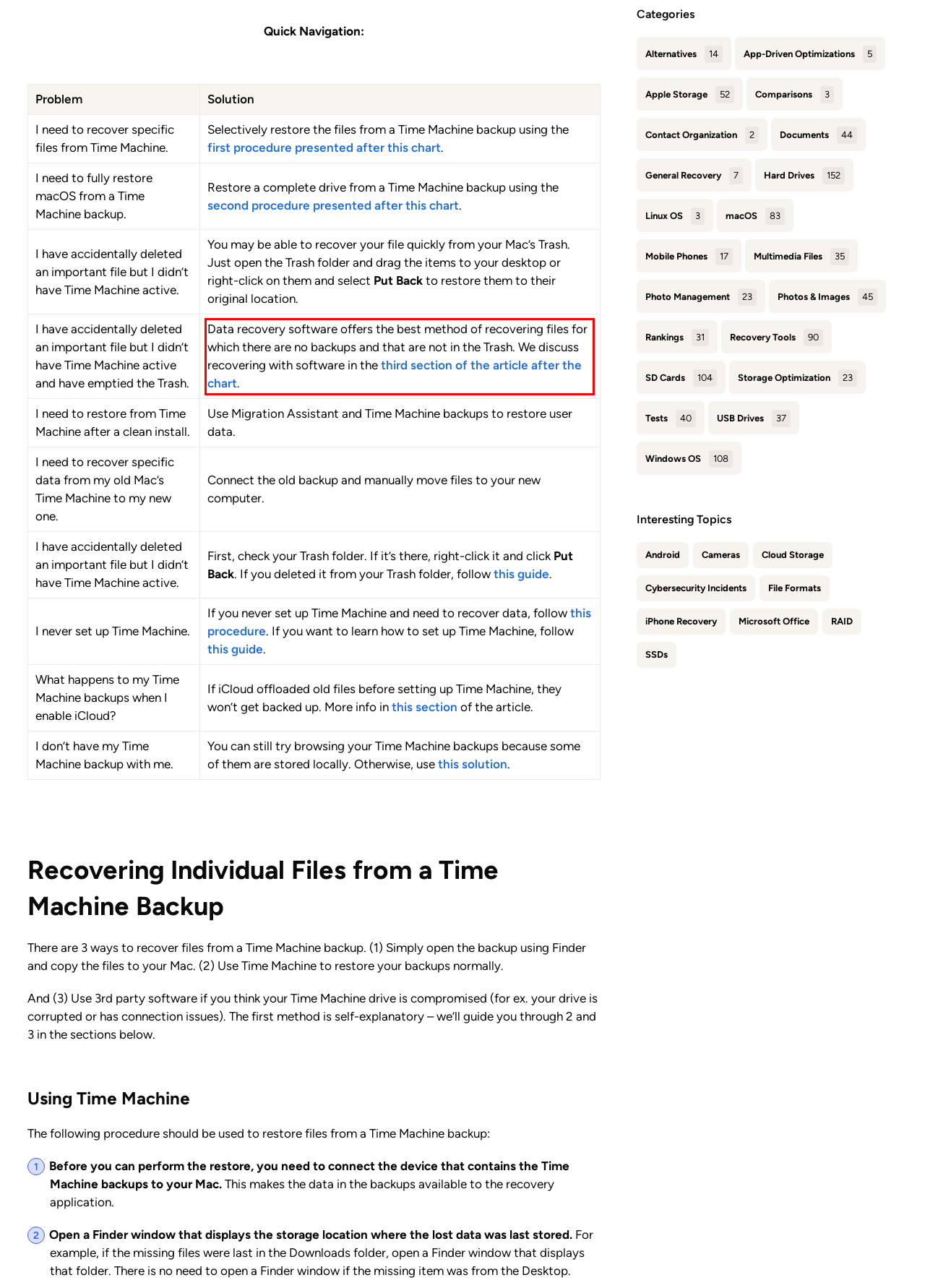Within the screenshot of the webpage, locate the red bounding box and use OCR to identify and provide the text content inside it.

Data recovery software offers the best method of recovering files for which there are no backups and that are not in the Trash. We discuss recovering with software in the third section of the article after the chart.